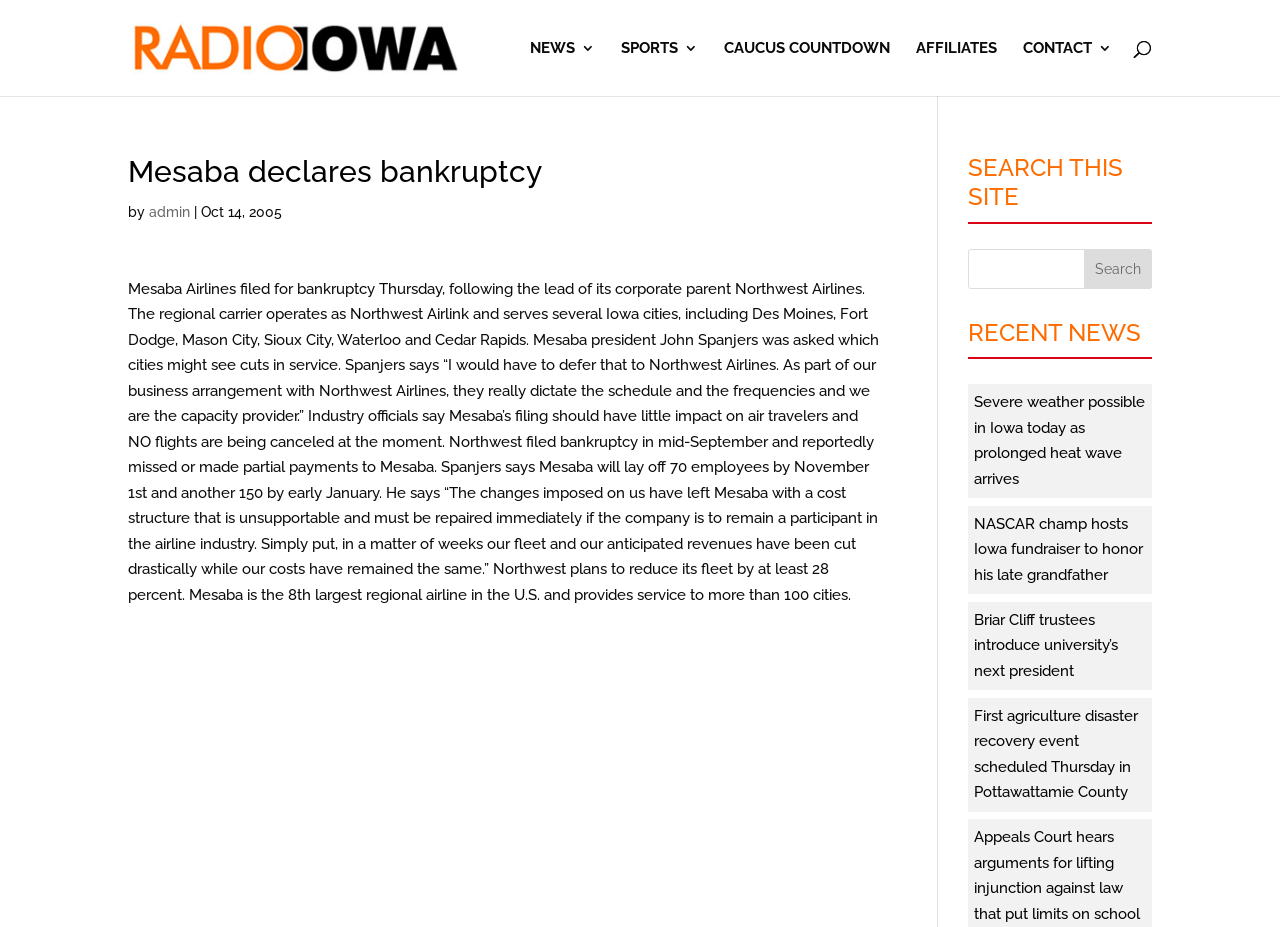Please find the bounding box coordinates of the element that you should click to achieve the following instruction: "View OUR PROFILE". The coordinates should be presented as four float numbers between 0 and 1: [left, top, right, bottom].

None